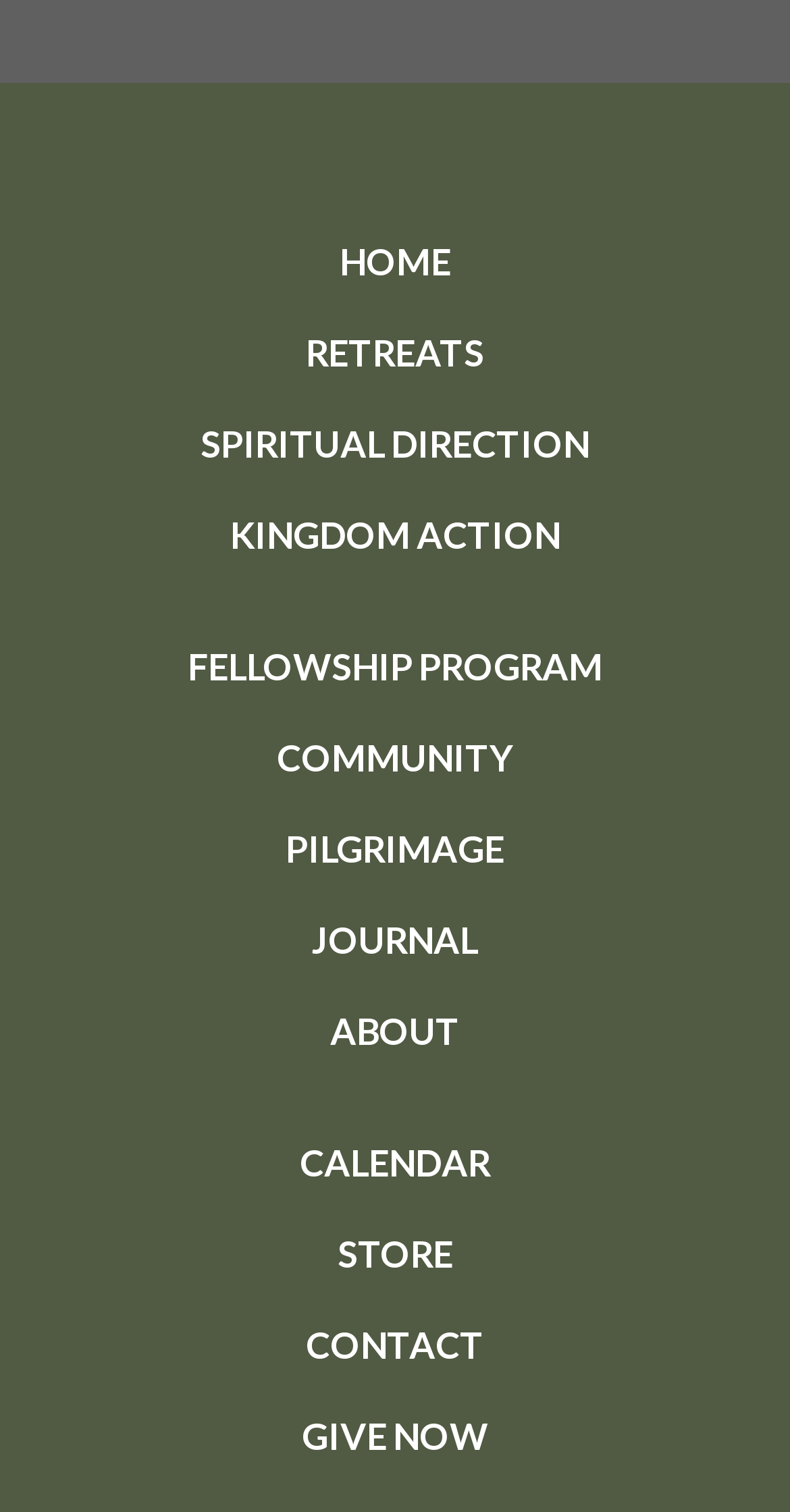What is the last link on the top navigation bar?
Provide a short answer using one word or a brief phrase based on the image.

GIVE NOW